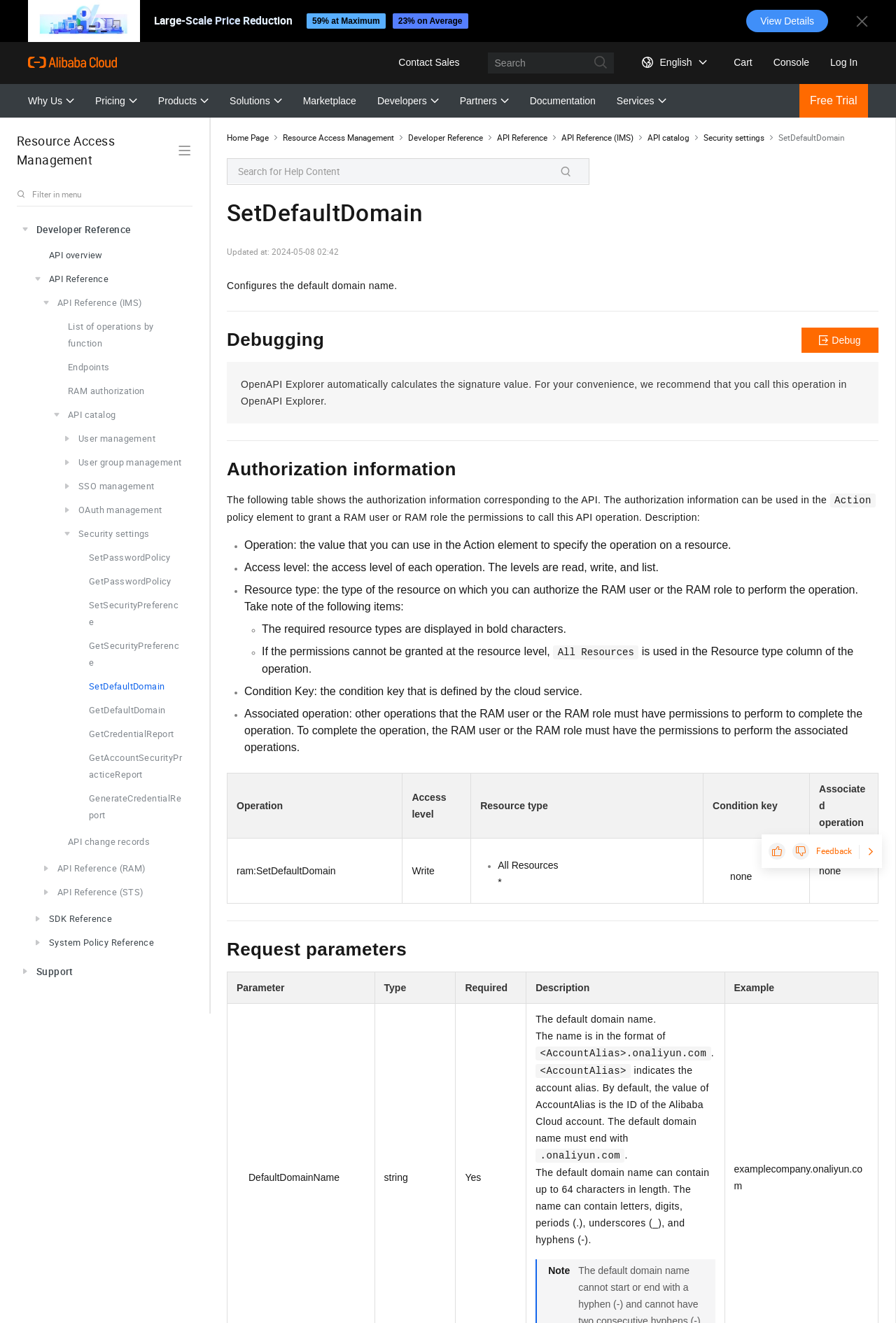Analyze the image and deliver a detailed answer to the question: What is the default domain name being set for?

The question can be answered by looking at the breadcrumbs at the top of the webpage, which show the hierarchy of pages. The current page is under 'Resource Access Management', which suggests that the default domain name is being set for this resource.